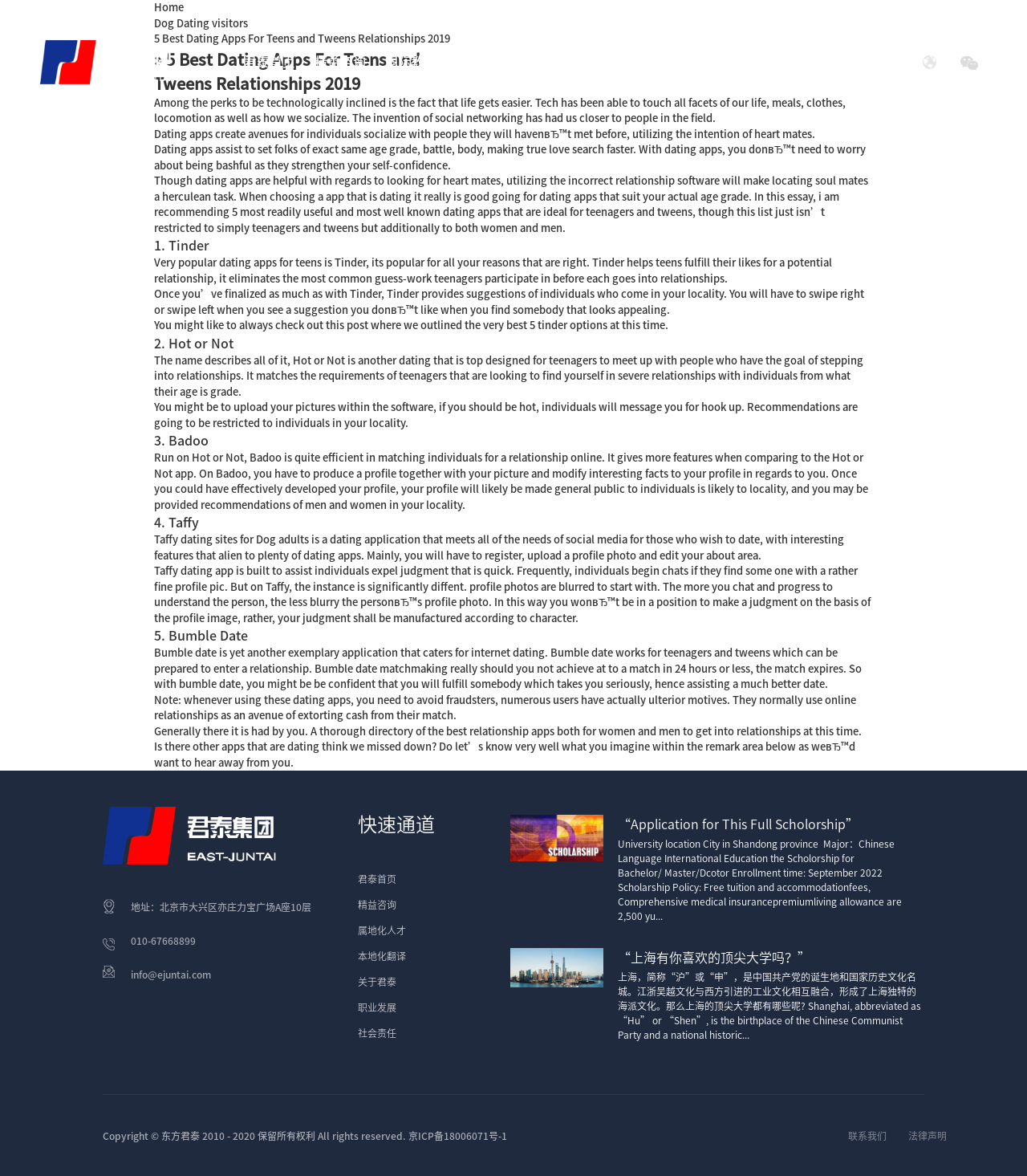Use a single word or phrase to answer the question:
What is the address of the company?

北京市大兴区亦庄力宝广场A座10层